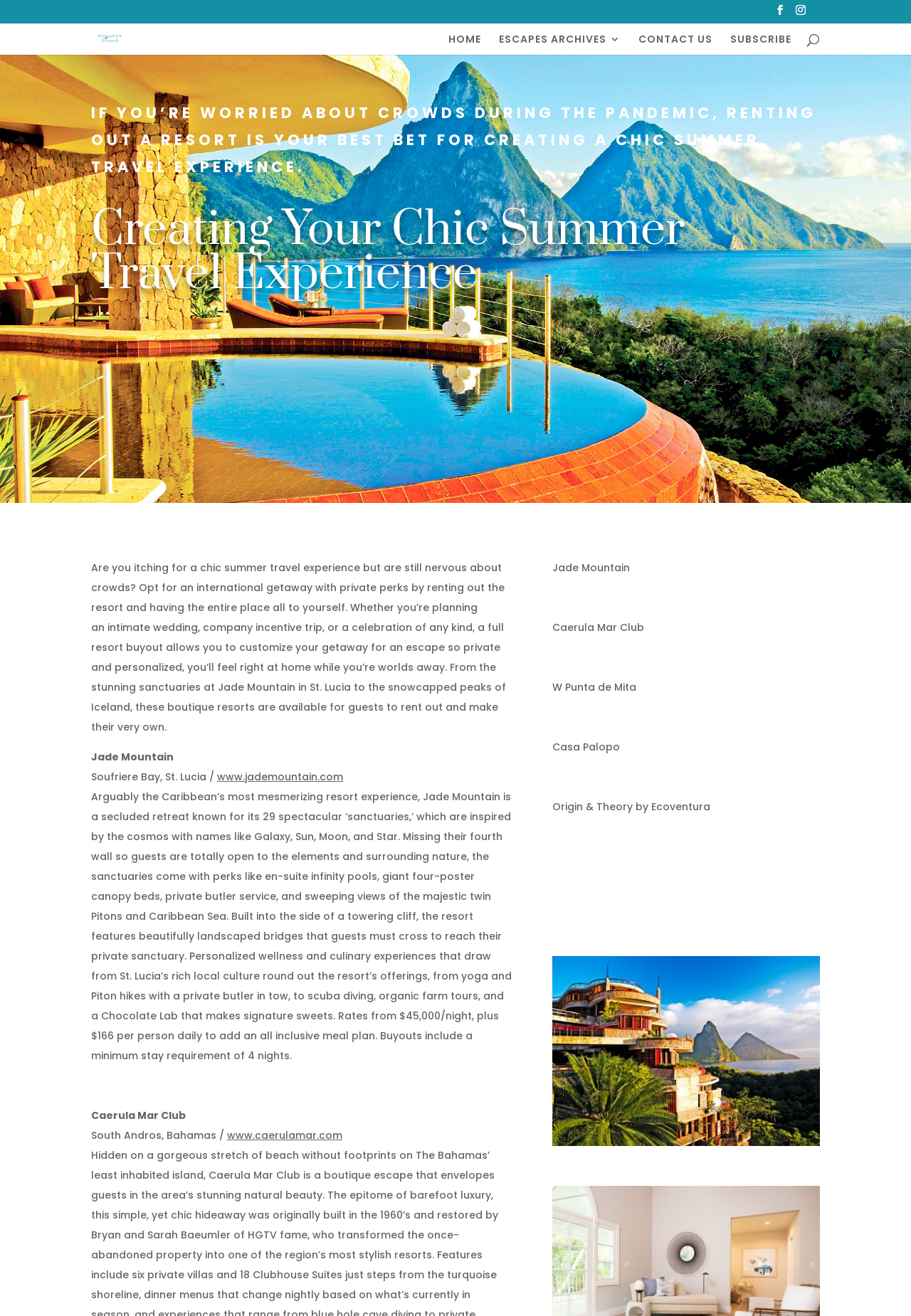What is the name of the resort in the Bahamas?
Answer the question with as much detail as possible.

I found the answer by looking at the text that describes a resort in the Bahamas, which mentions 'Caerula Mar Club' as the name of the resort.